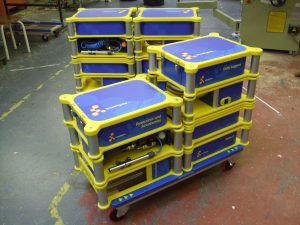Generate an elaborate caption that covers all aspects of the image.

The image showcases a stack of blue and yellow portable science kits, designed for educational purposes. Each kit is securely stacked, providing a compact and organized look, and features a distinct design with the words "Portable Science" prominently displayed. The kits are equipped with wheels, allowing for easy mobility, making them ideal for classroom settings or science demonstrations. The vibrant colors and structured layout suggest a focus on making science accessible and engaging for students, promoting interactive learning experiences. The background features a workshop environment, hinting at hands-on experimentation and collaboration in scientific exploration.